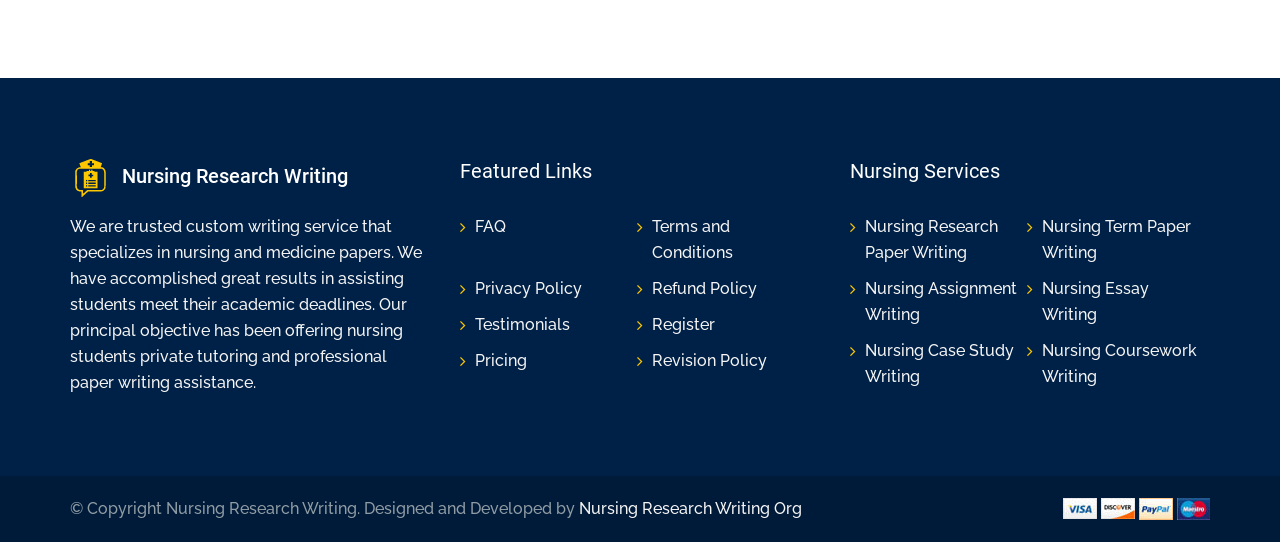Please determine the bounding box coordinates of the element's region to click in order to carry out the following instruction: "Go to Register". The coordinates should be four float numbers between 0 and 1, i.e., [left, top, right, bottom].

[0.509, 0.581, 0.558, 0.616]